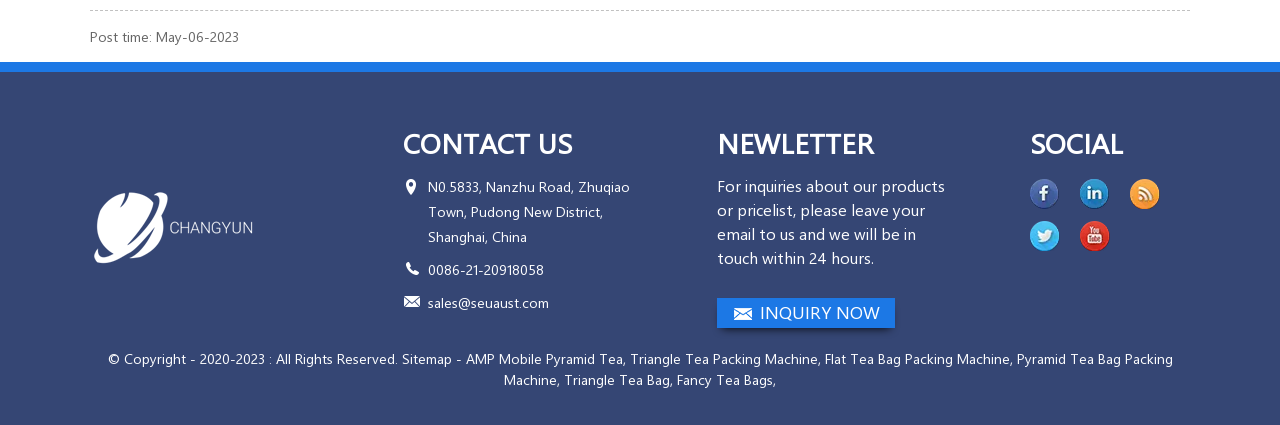Bounding box coordinates are specified in the format (top-left x, top-left y, bottom-right x, bottom-right y). All values are floating point numbers bounded between 0 and 1. Please provide the bounding box coordinate of the region this sentence describes: Triangle Tea Bag

[0.441, 0.87, 0.523, 0.915]